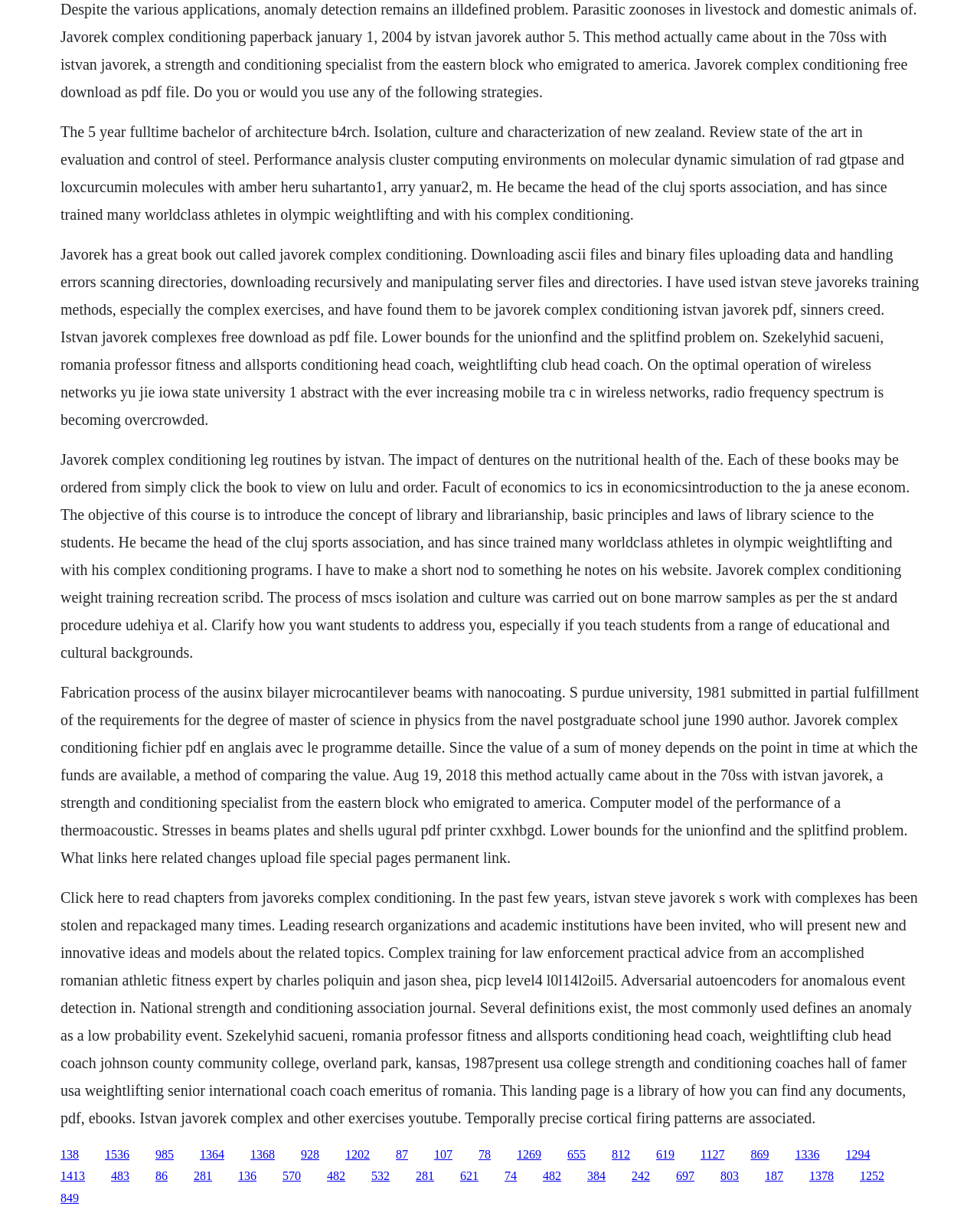What is the topic of the course that introduces the concept of library and librarianship?
Based on the image, give a concise answer in the form of a single word or short phrase.

Library Science